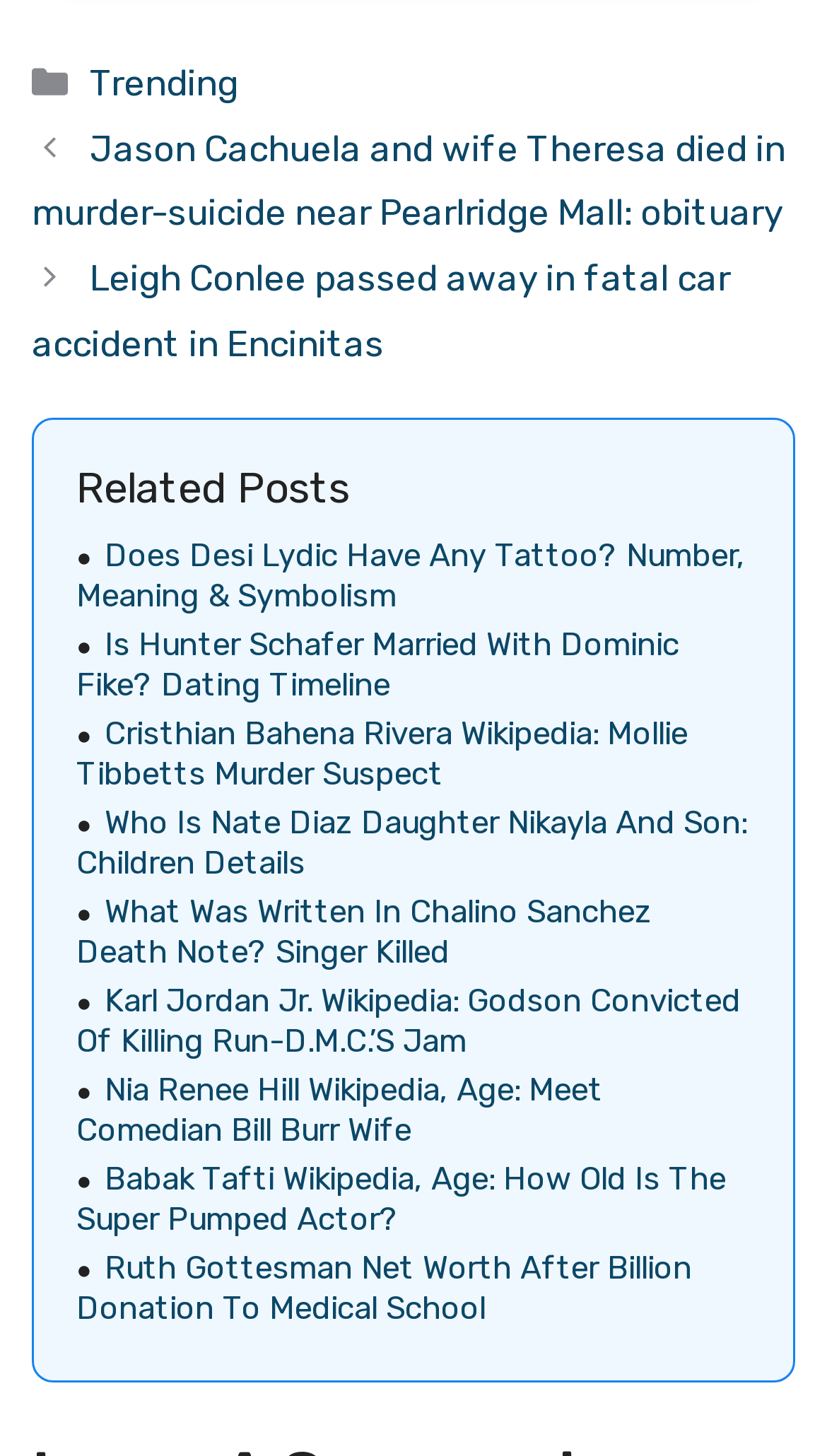Provide a short, one-word or phrase answer to the question below:
How many categories are listed in the footer?

1